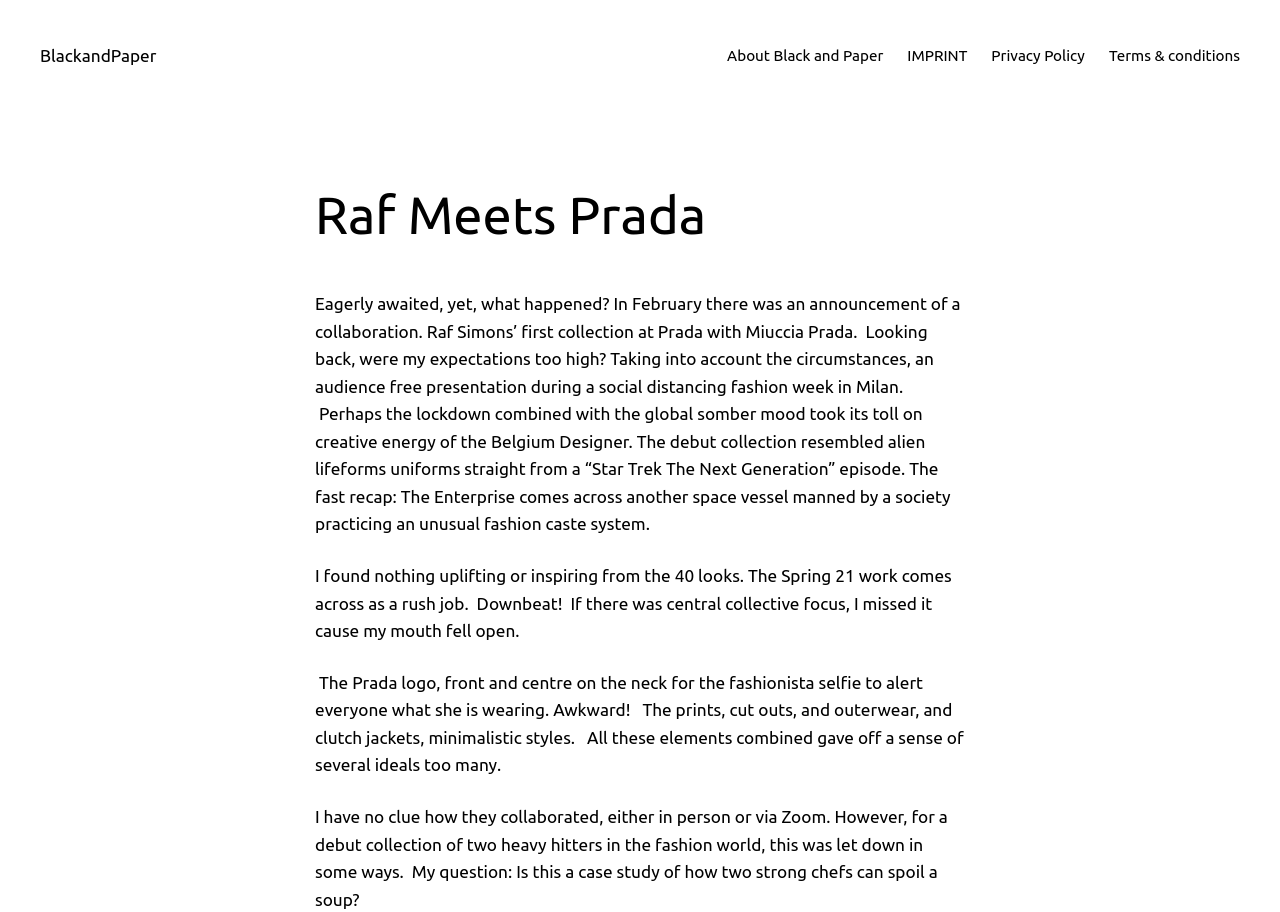Analyze the image and give a detailed response to the question:
How many looks were presented in the debut collection?

The author mentions that they found nothing 'uplifting or inspiring' from the 40 looks presented in the debut collection, indicating that there were 40 looks in total.